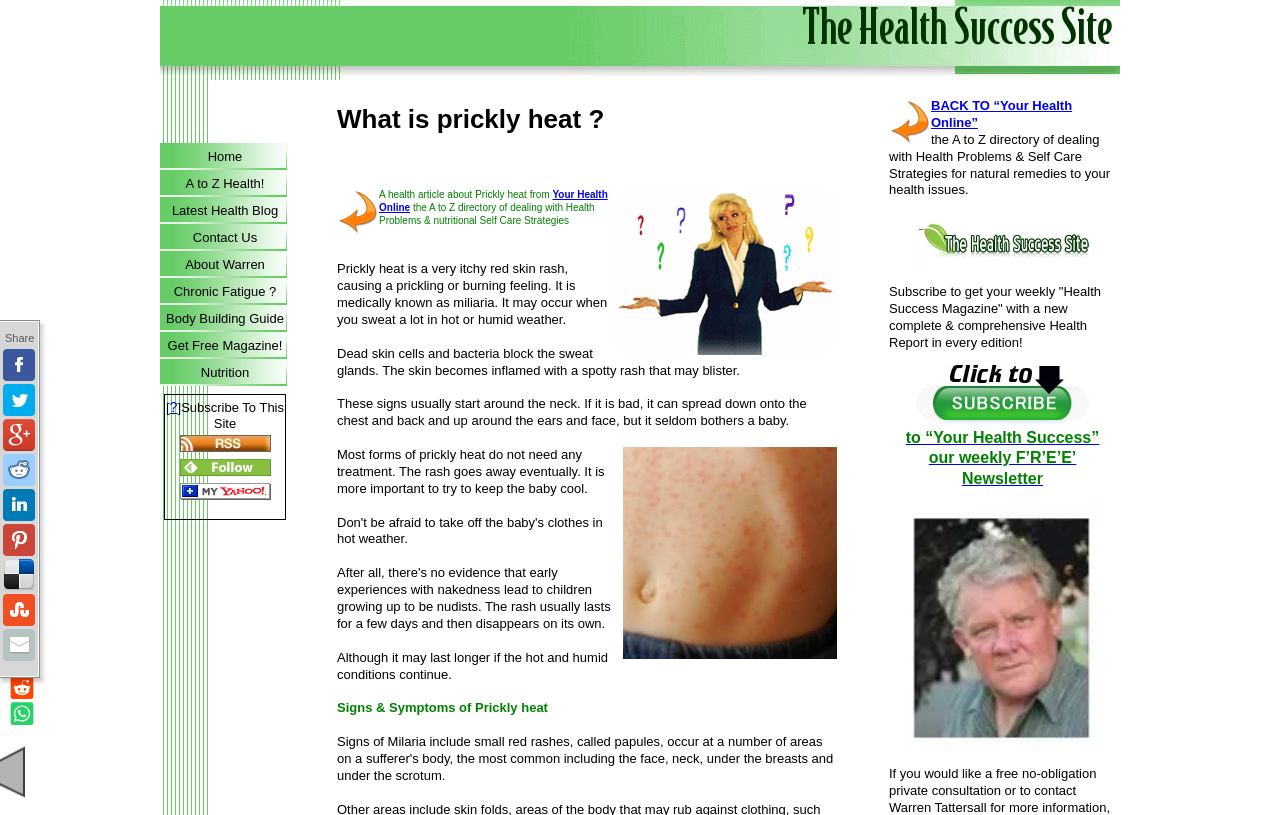Respond with a single word or phrase:
What is the name of the directory mentioned on this webpage?

Your Health Online